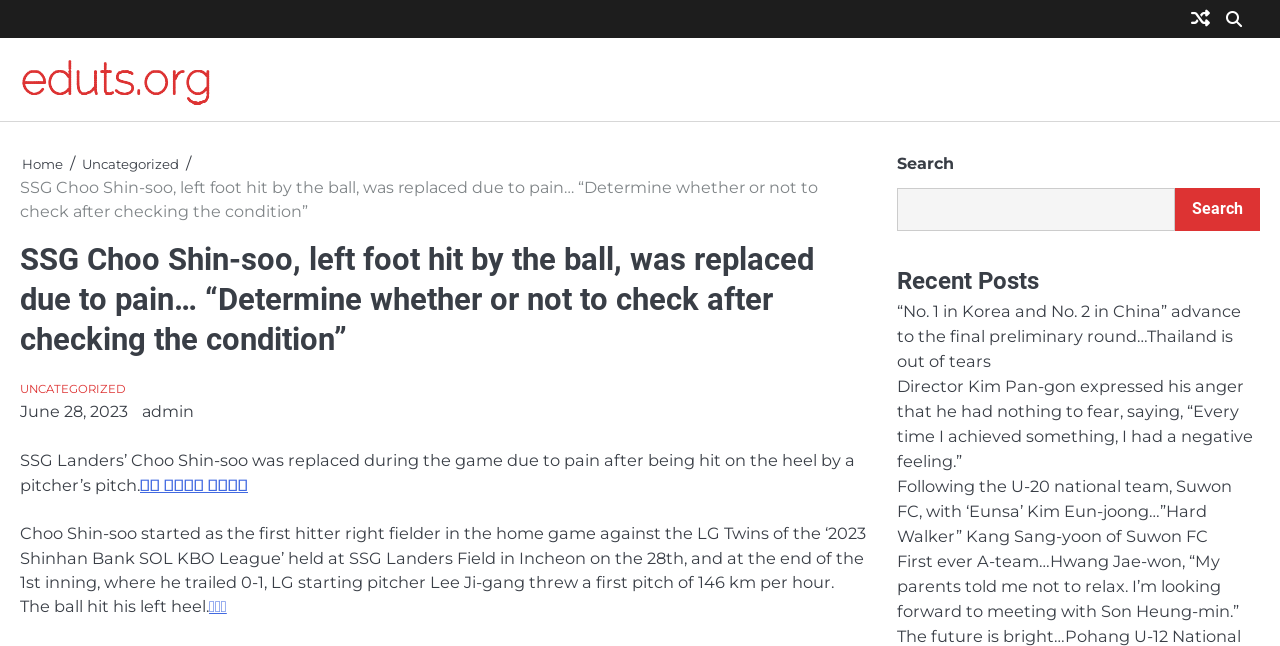Given the description "Videos", provide the bounding box coordinates of the corresponding UI element.

None